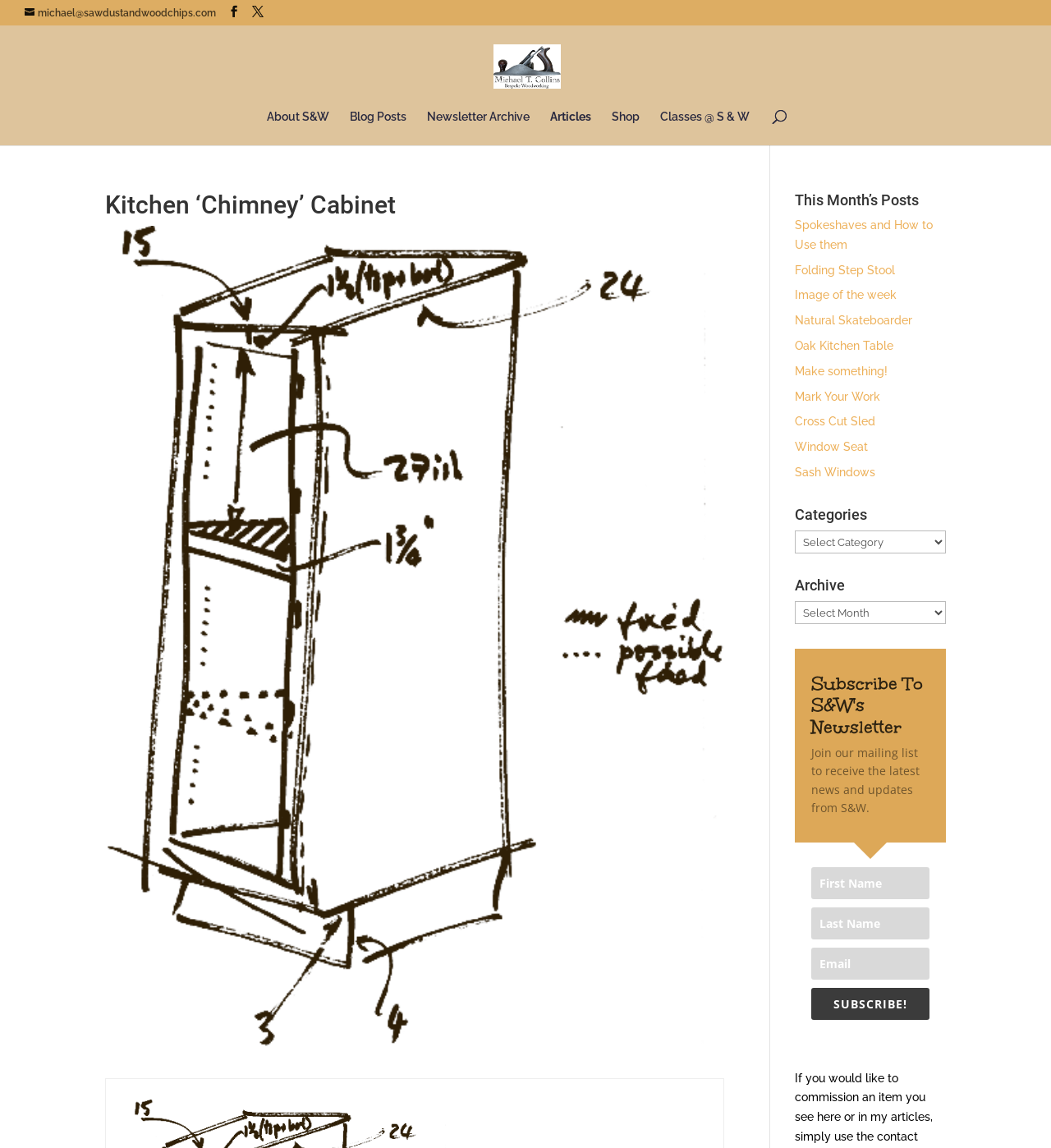Determine the bounding box coordinates of the region to click in order to accomplish the following instruction: "Donate to support the work". Provide the coordinates as four float numbers between 0 and 1, specifically [left, top, right, bottom].

None